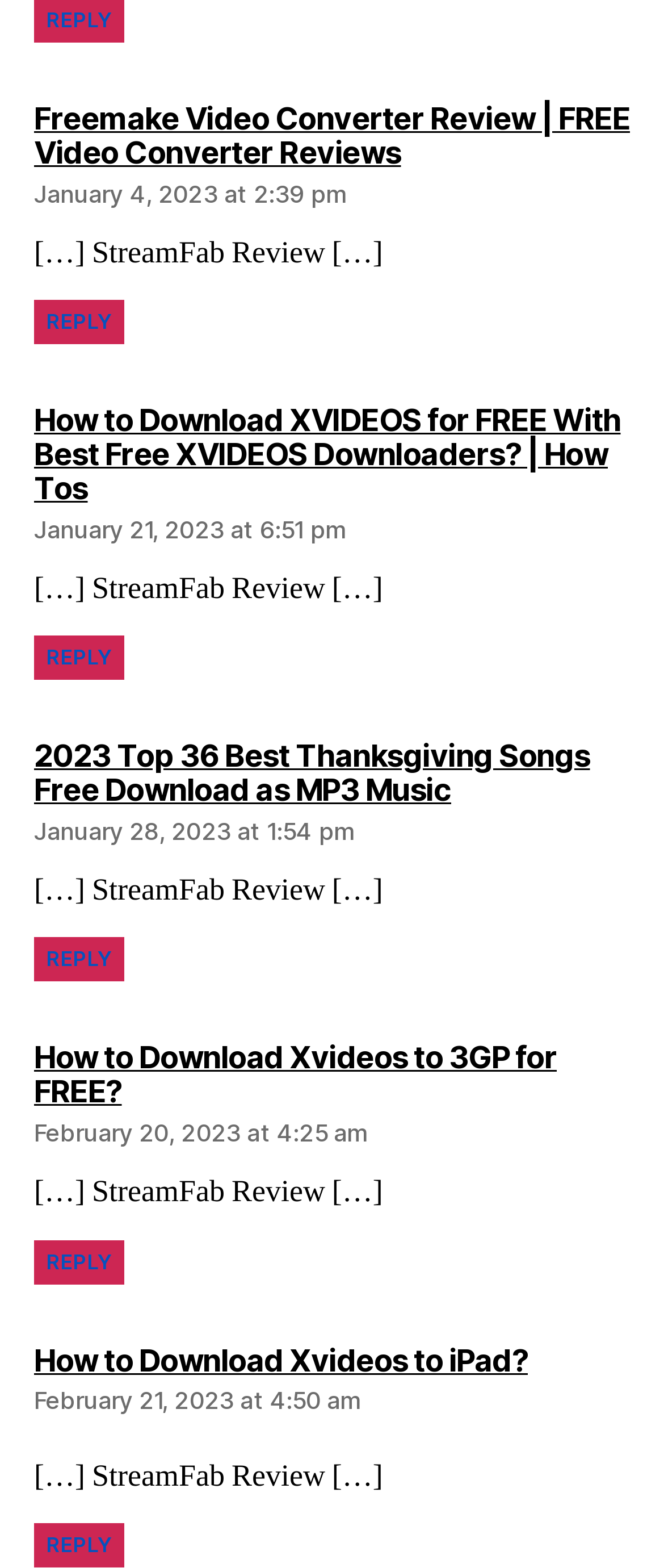Pinpoint the bounding box coordinates of the element that must be clicked to accomplish the following instruction: "contact us". The coordinates should be in the format of four float numbers between 0 and 1, i.e., [left, top, right, bottom].

None